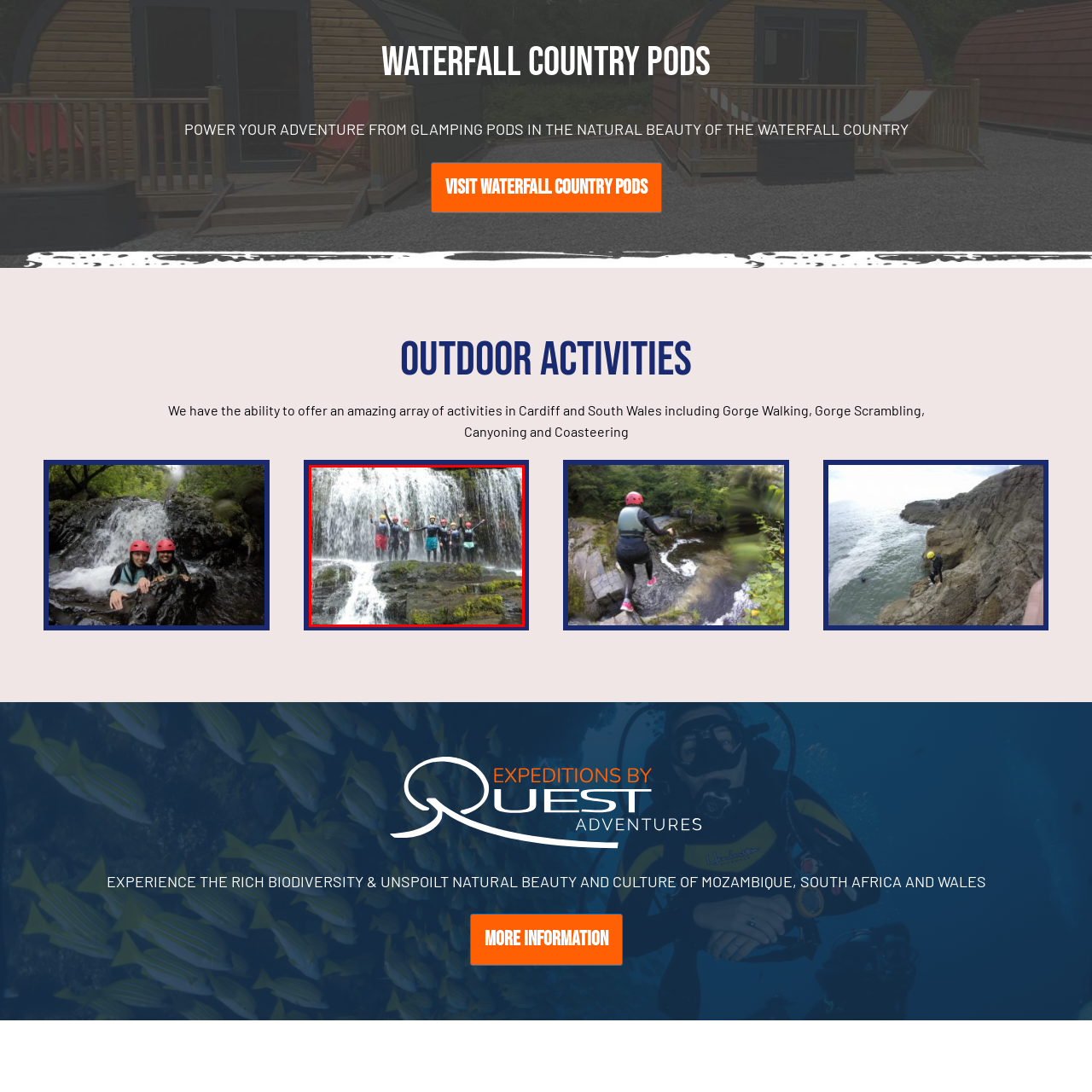Examine the image within the red border, Where is the gorge scrambling activity taking place? 
Please provide a one-word or one-phrase answer.

Near Cardiff, South Wales